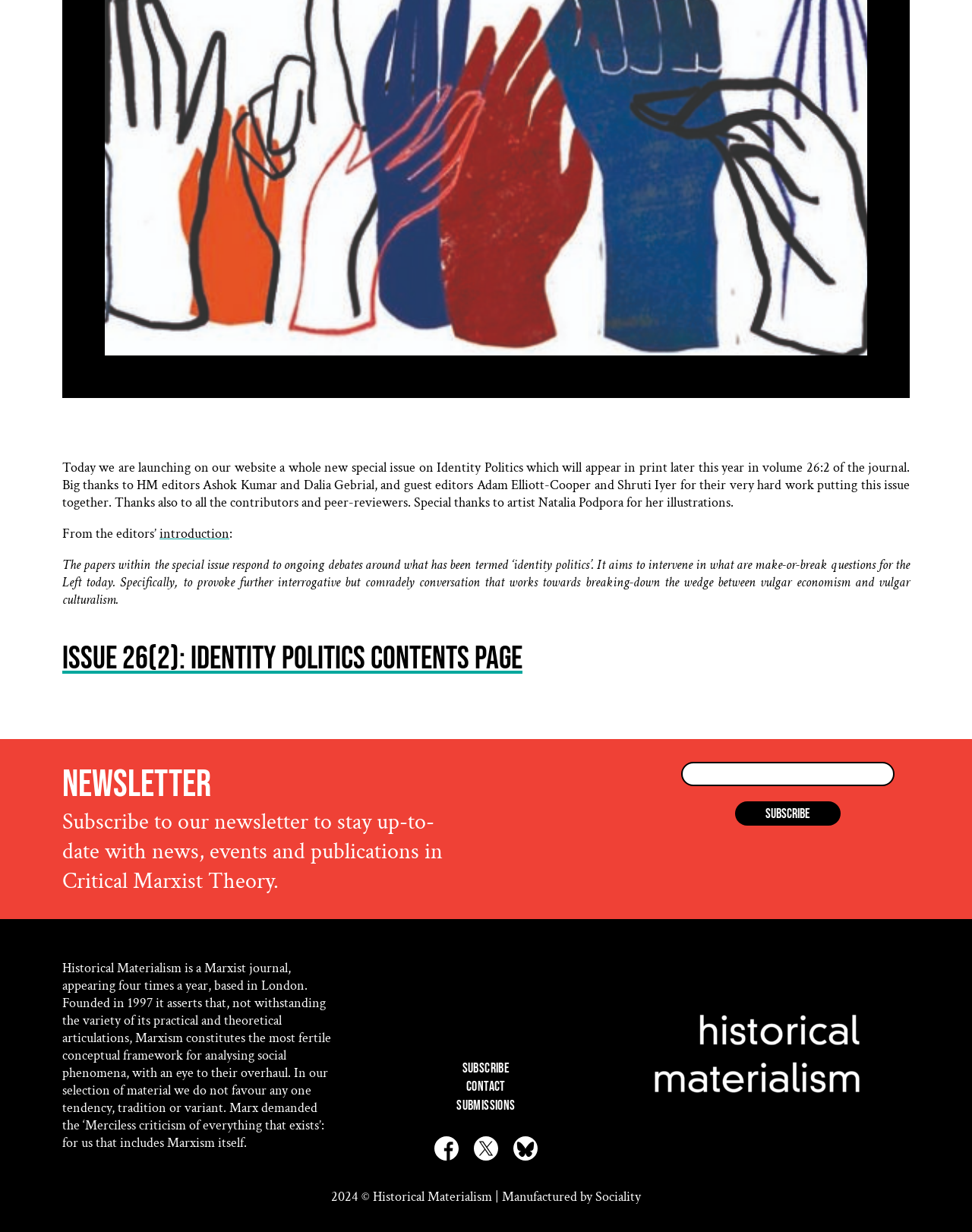Identify and provide the bounding box coordinates of the UI element described: "name="tx_mailchimp_registration[form][email]" placeholder="e-mail"". The coordinates should be formatted as [left, top, right, bottom], with each number being a float between 0 and 1.

[0.701, 0.619, 0.92, 0.638]